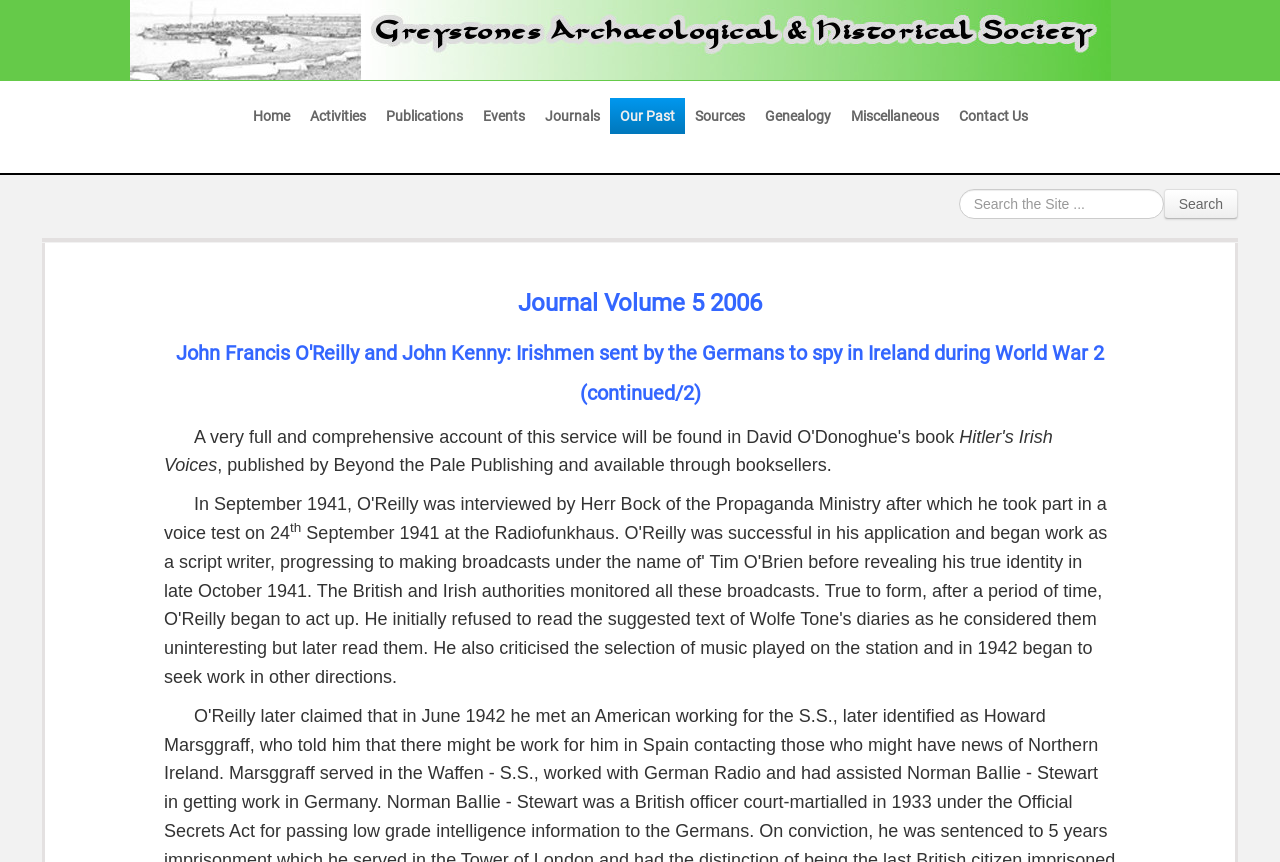Using the element description provided, determine the bounding box coordinates in the format (top-left x, top-left y, bottom-right x, bottom-right y). Ensure that all values are floating point numbers between 0 and 1. Element description: Worth Reading

None